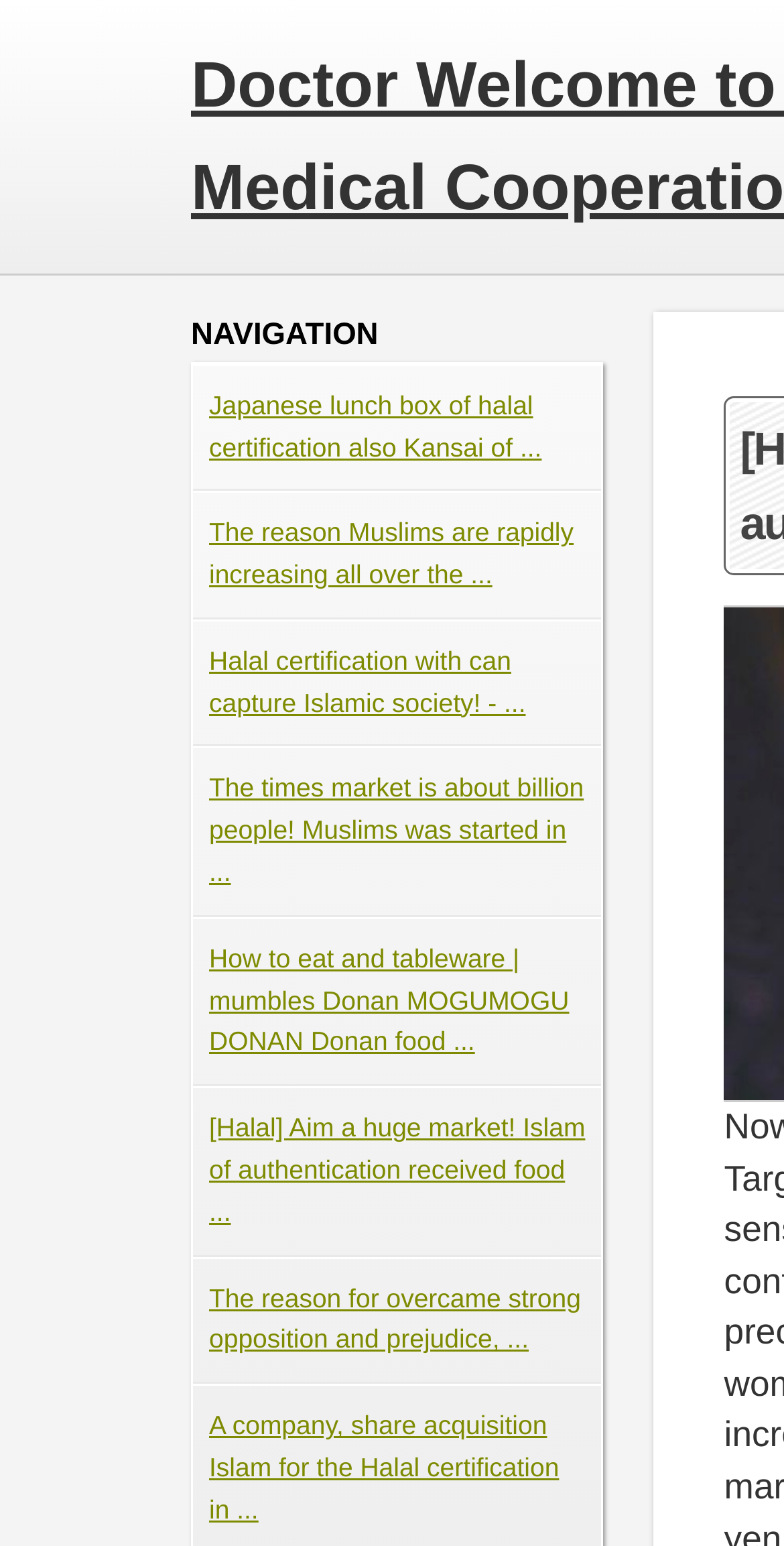Give a comprehensive overview of the webpage, including key elements.

The webpage appears to be a blog or article page focused on the topic of Halal certification and its market potential. At the top of the page, there is a heading titled "NAVIGATION" that spans about half of the page width. Below the navigation heading, there are seven links arranged vertically, each with a brief description of an article or blog post related to Halal certification. These links take up most of the page's content area, with each link positioned below the previous one. The links' descriptions range from discussing the growing Muslim population to the importance of Halal certification in capturing the Islamic market. The final link at the bottom of the page appears to be about a company's share acquisition related to Halal certification. Overall, the page seems to be a collection of articles or blog posts centered around the theme of Halal certification and its business opportunities.